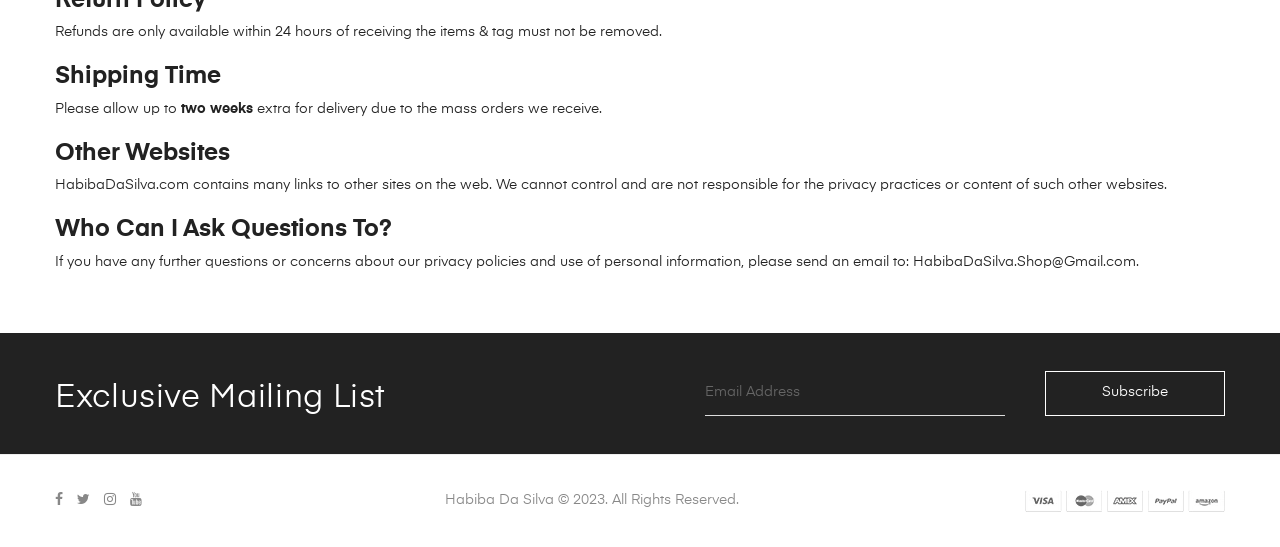Can you give a detailed response to the following question using the information from the image? What social media platforms are linked?

The webpage has links to social media platforms, including Facebook, Twitter, Instagram, and YouTube, as indicated by the link elements with the texts ' Facebook', ' Twitter', ' Instagram', and ' YouTube'.